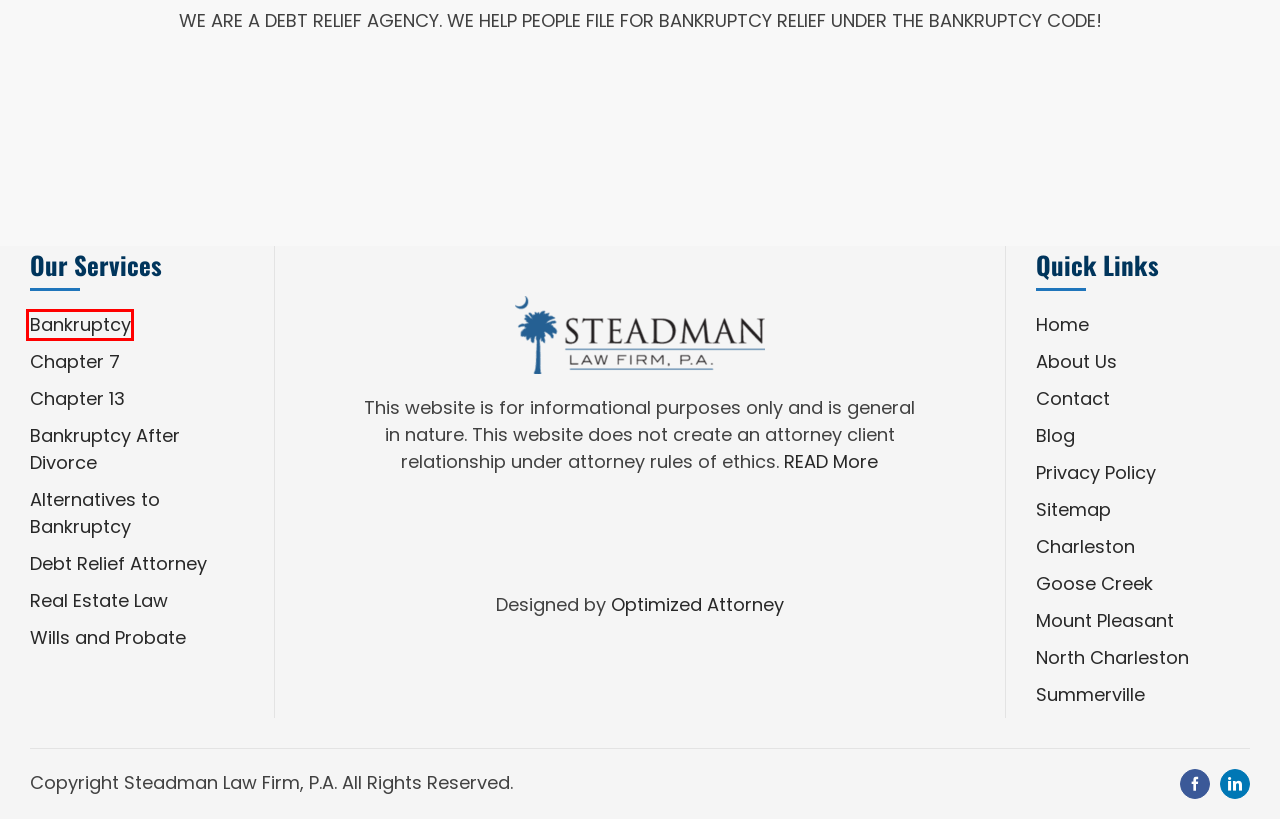You have a screenshot of a webpage with an element surrounded by a red bounding box. Choose the webpage description that best describes the new page after clicking the element inside the red bounding box. Here are the candidates:
A. How to handle Bankruptcy After Divorce? | North Charleston Lawyers
B. Goose Creek Bankruptcy Attorney | Bankruptcy Lawyer in Goose Creek
C. Charleston Bankruptcy Attorney | North Charleston Bankruptcy Lawyer
D. Summerville Bankruptcy Attorney | Summerville Bankruptcy Lawyer, SC
E. North Charleston Chapter 13 Bankruptcy | Charleston Bankruptcy Attorney
F. North Charleston Bankruptcy Attorney | North Charleston Bankruptcy
G. South Carolina Bankruptcy Lawyer | Charleston Bankruptcy Lawyer
H. Debt Relief Attorney North Charleston | Debt Relief Lawyer | Law Firm

G